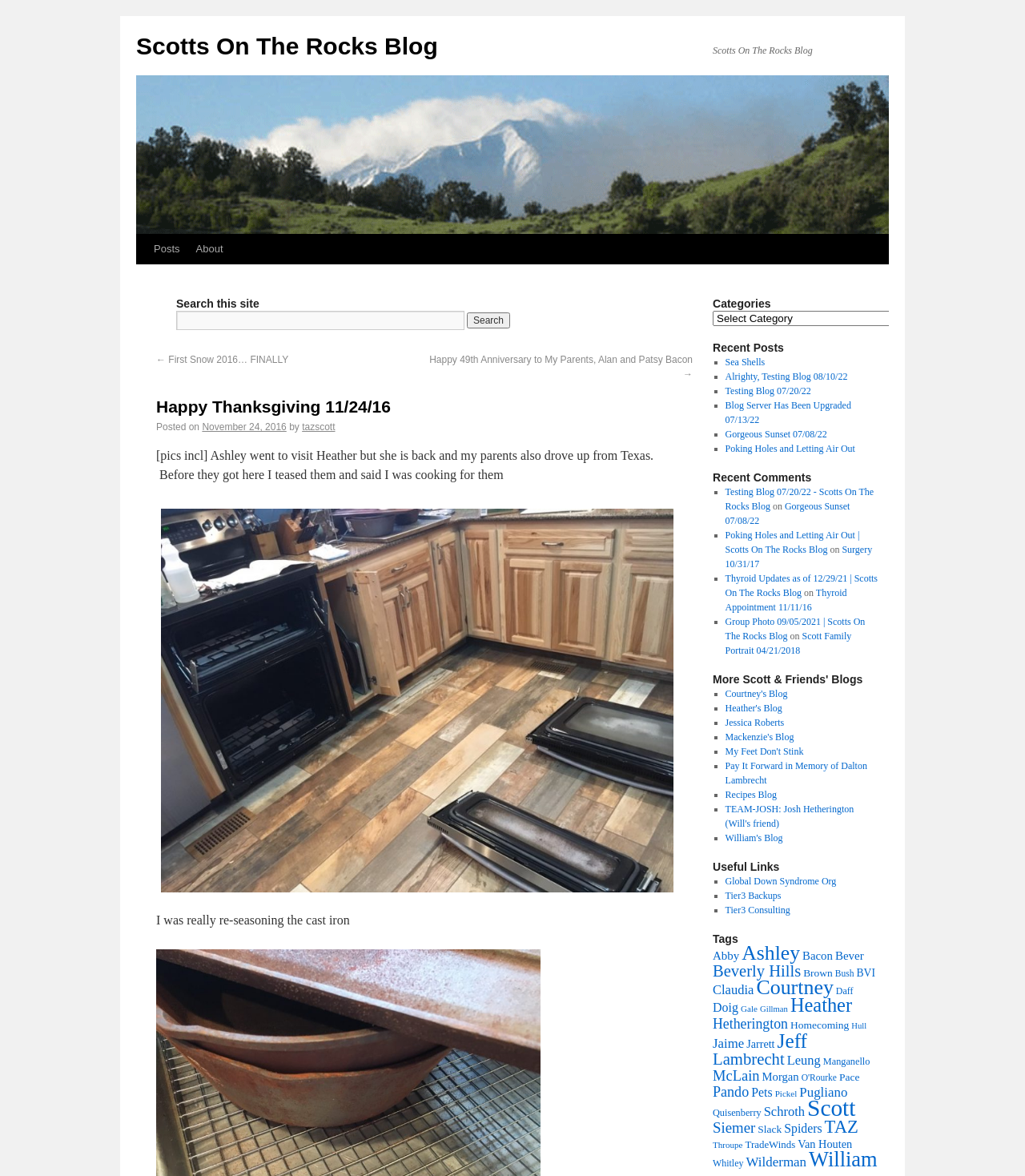Provide the bounding box coordinates for the UI element that is described by this text: "Tier3 Backups". The coordinates should be in the form of four float numbers between 0 and 1: [left, top, right, bottom].

[0.707, 0.757, 0.762, 0.766]